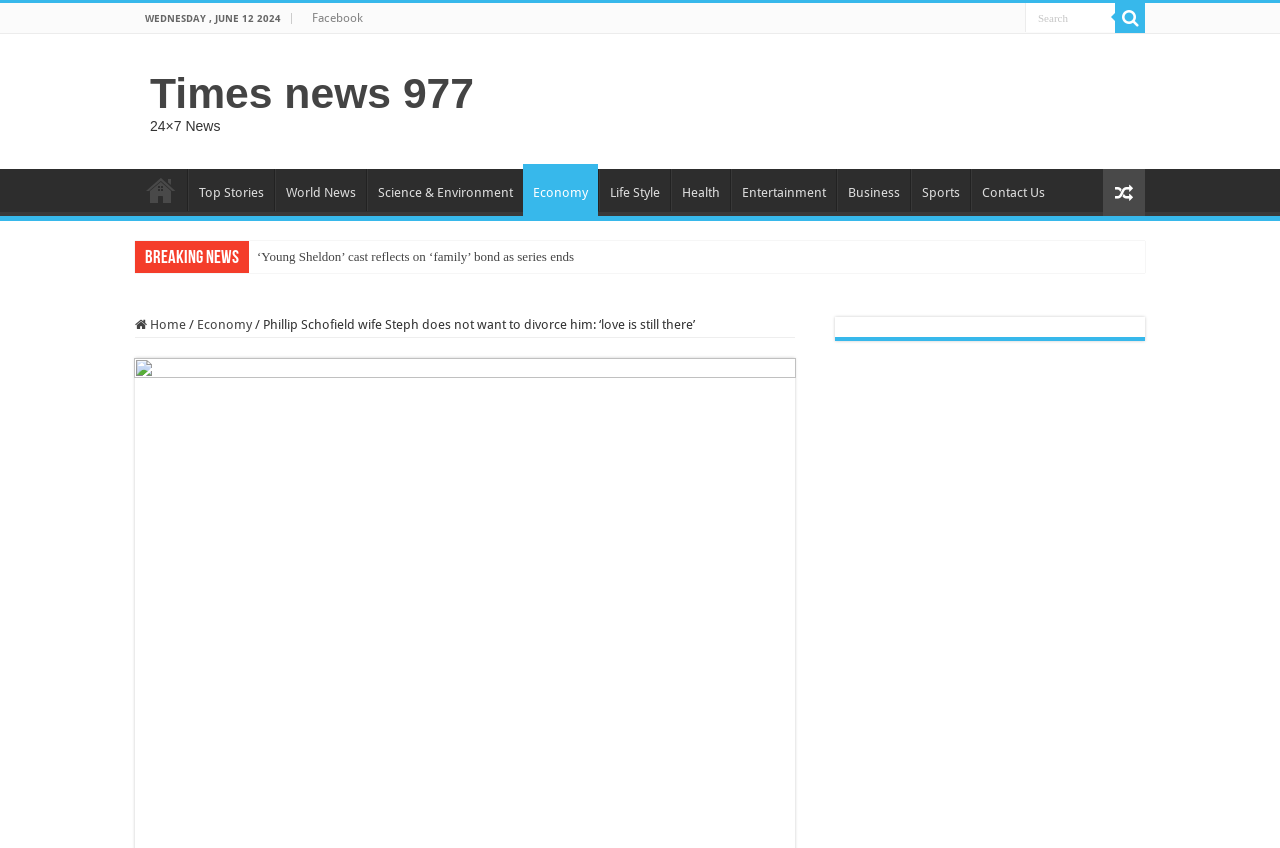Indicate the bounding box coordinates of the element that must be clicked to execute the instruction: "Click on 'News'". The coordinates should be given as four float numbers between 0 and 1, i.e., [left, top, right, bottom].

None